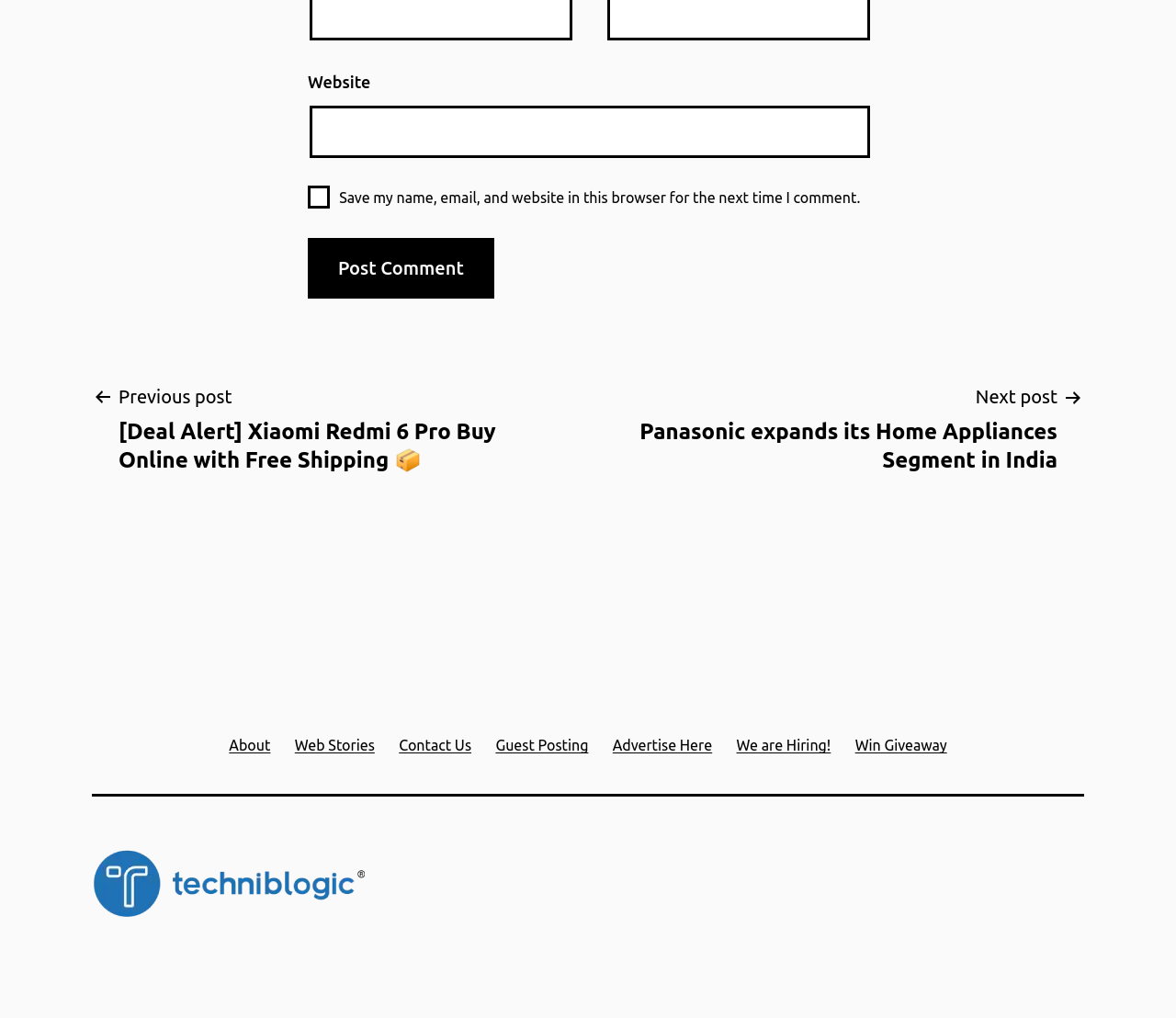How many menu items are in the 'Secondary menu'? Look at the image and give a one-word or short phrase answer.

7